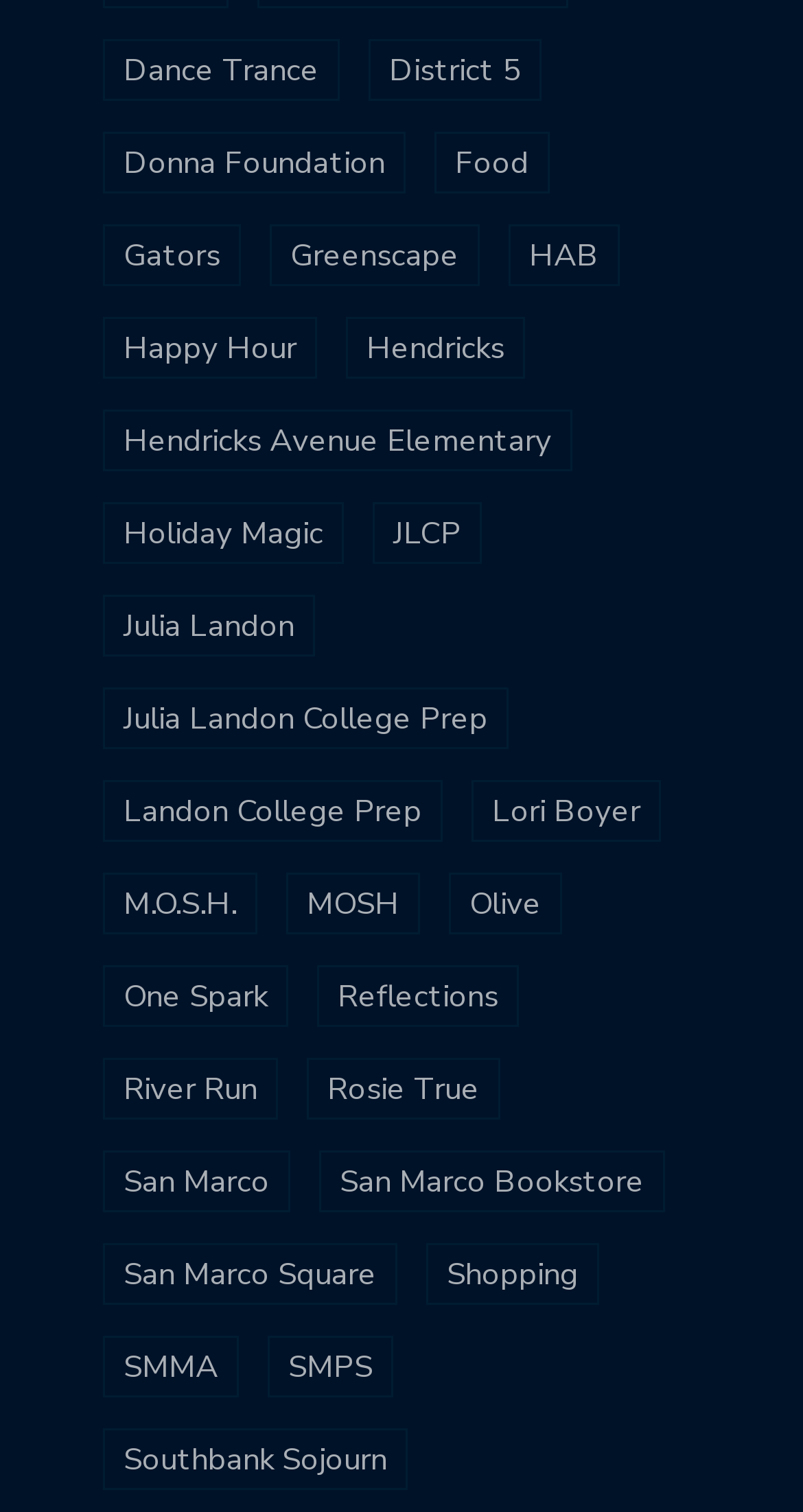How many links are on this webpage?
Answer briefly with a single word or phrase based on the image.

34